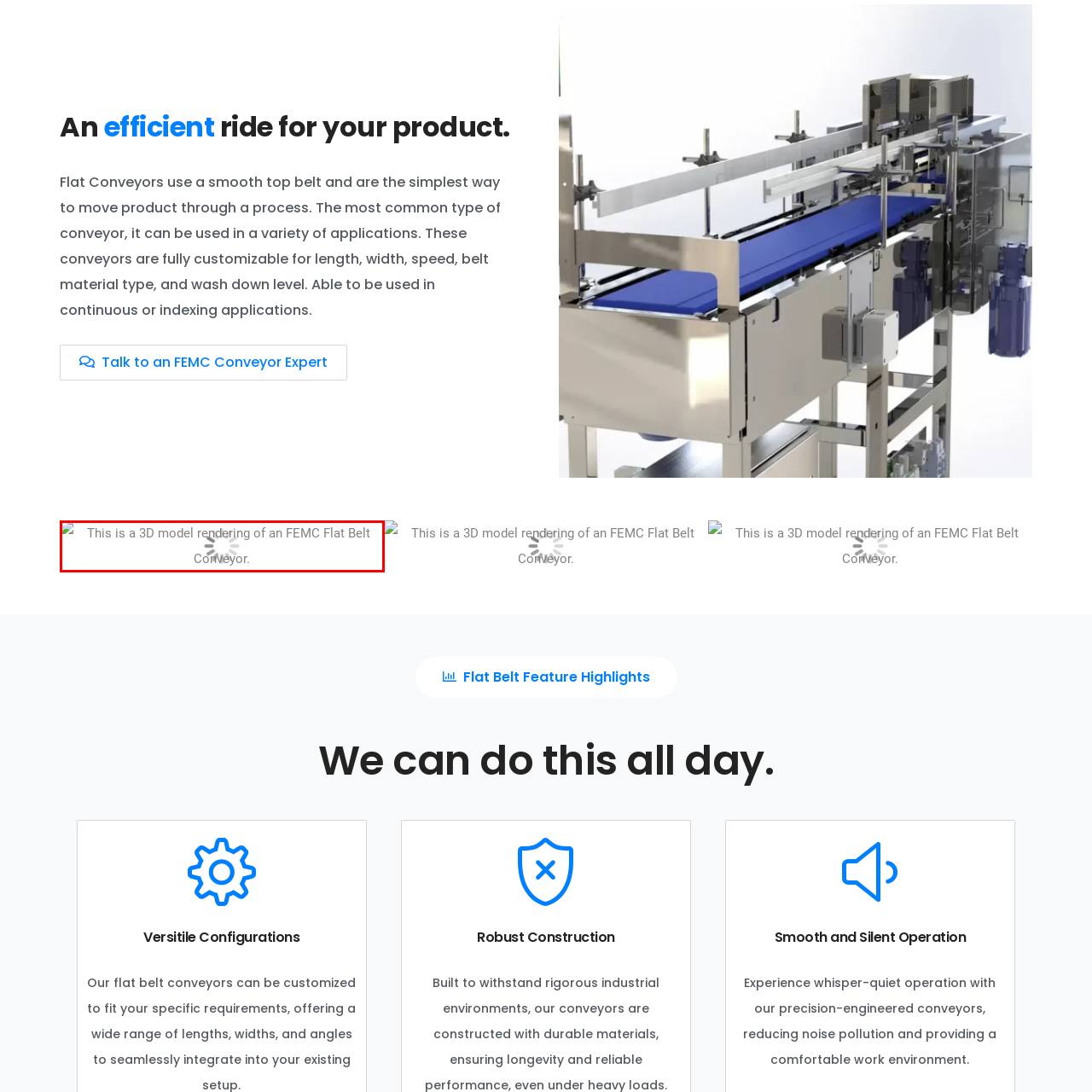Please examine the section highlighted with a blue border and provide a thorough response to the following question based on the visual information: 
What modes can the conveyor operate in?

The caption states that the conveyor's versatility allows it to operate in continuous or indexing modes, making it capable of adapting to different application requirements.